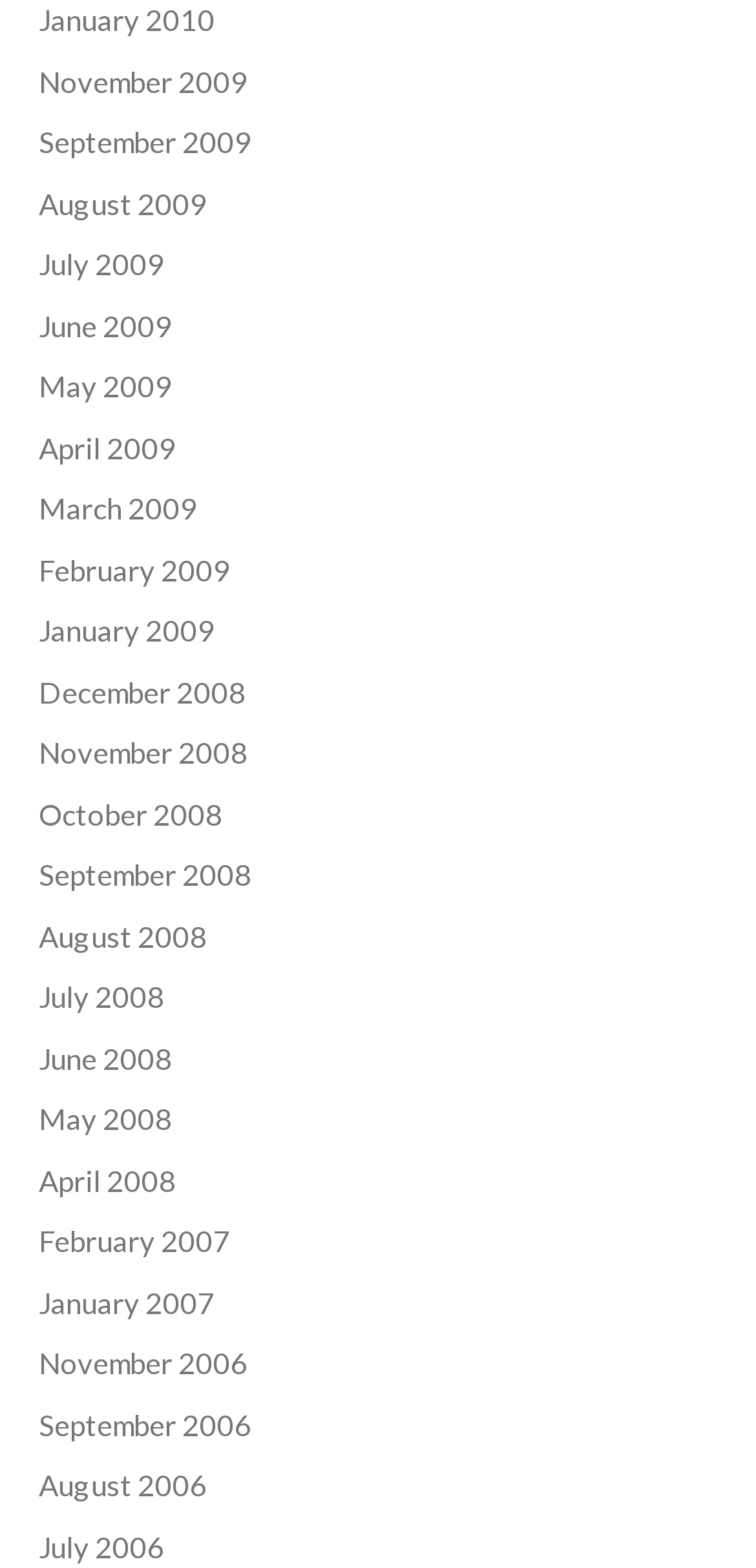How many links are available on the webpage?
Look at the image and respond with a one-word or short phrase answer.

36